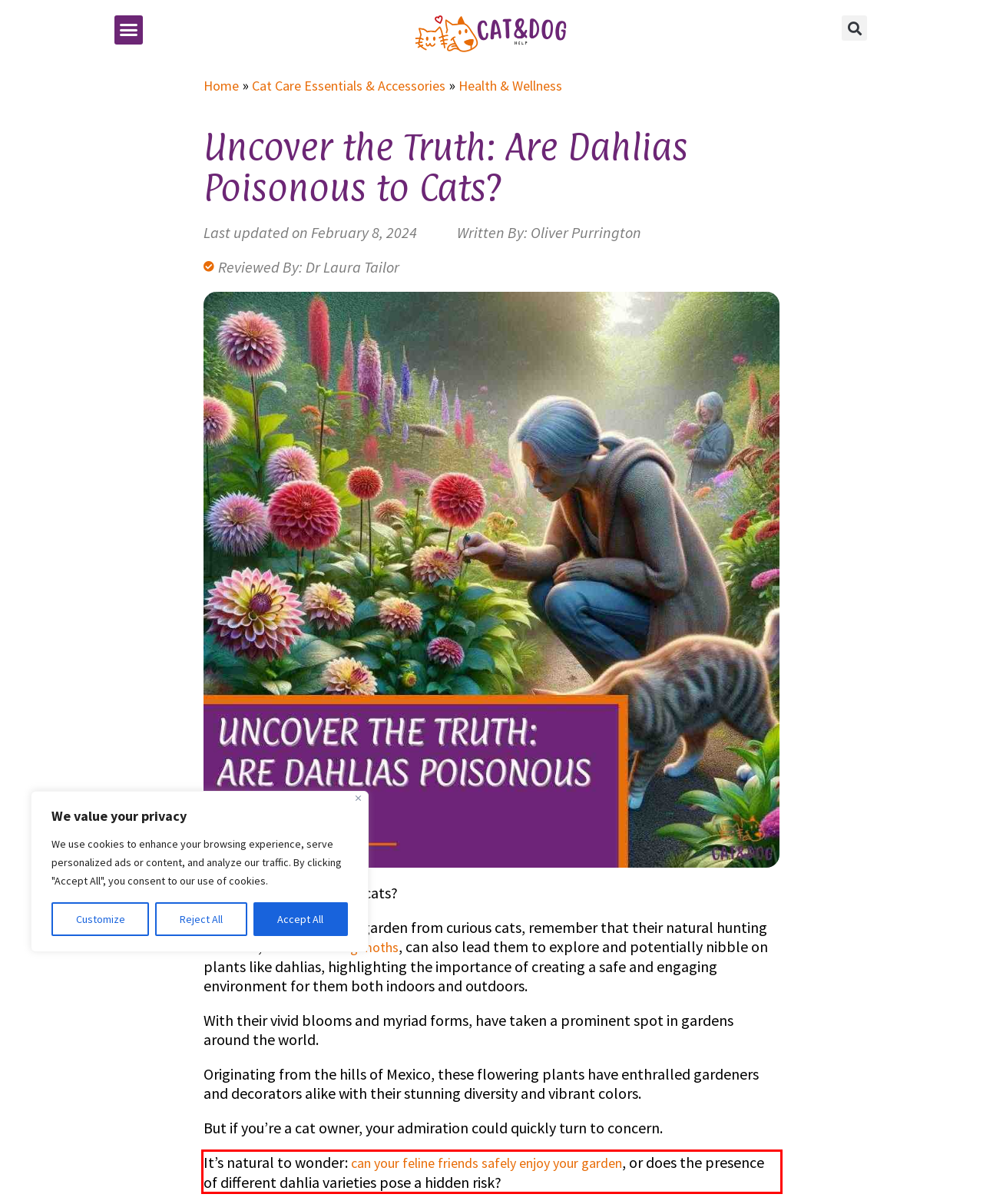From the screenshot of the webpage, locate the red bounding box and extract the text contained within that area.

It’s natural to wonder: can your feline friends safely enjoy your garden, or does the presence of different dahlia varieties pose a hidden risk?